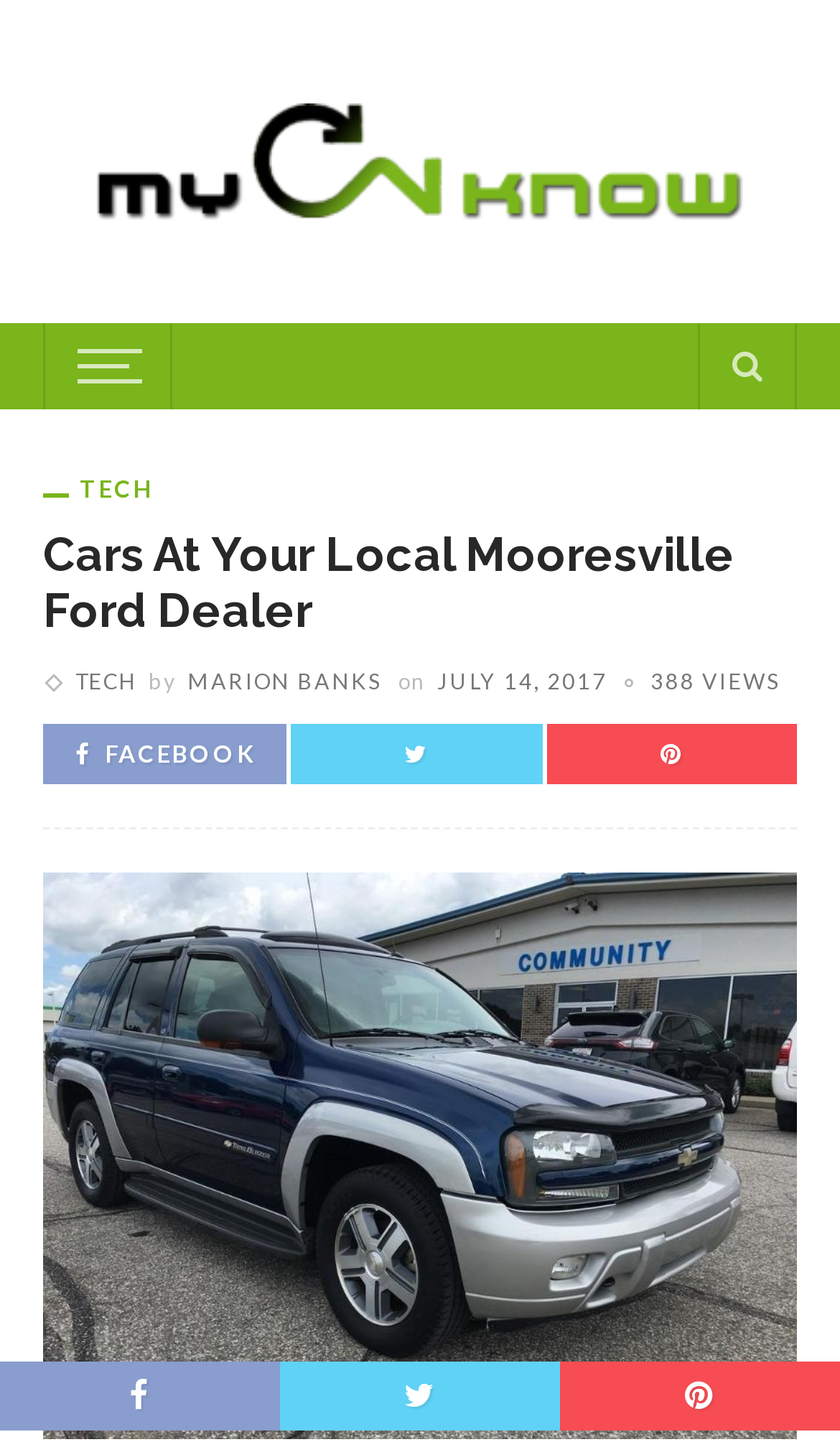Can you find and provide the main heading text of this webpage?

Cars At Your Local Mooresville Ford Dealer